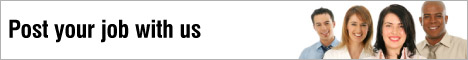What is the main purpose of the banner?
Based on the image, answer the question with a single word or brief phrase.

To invite employers to post job listings